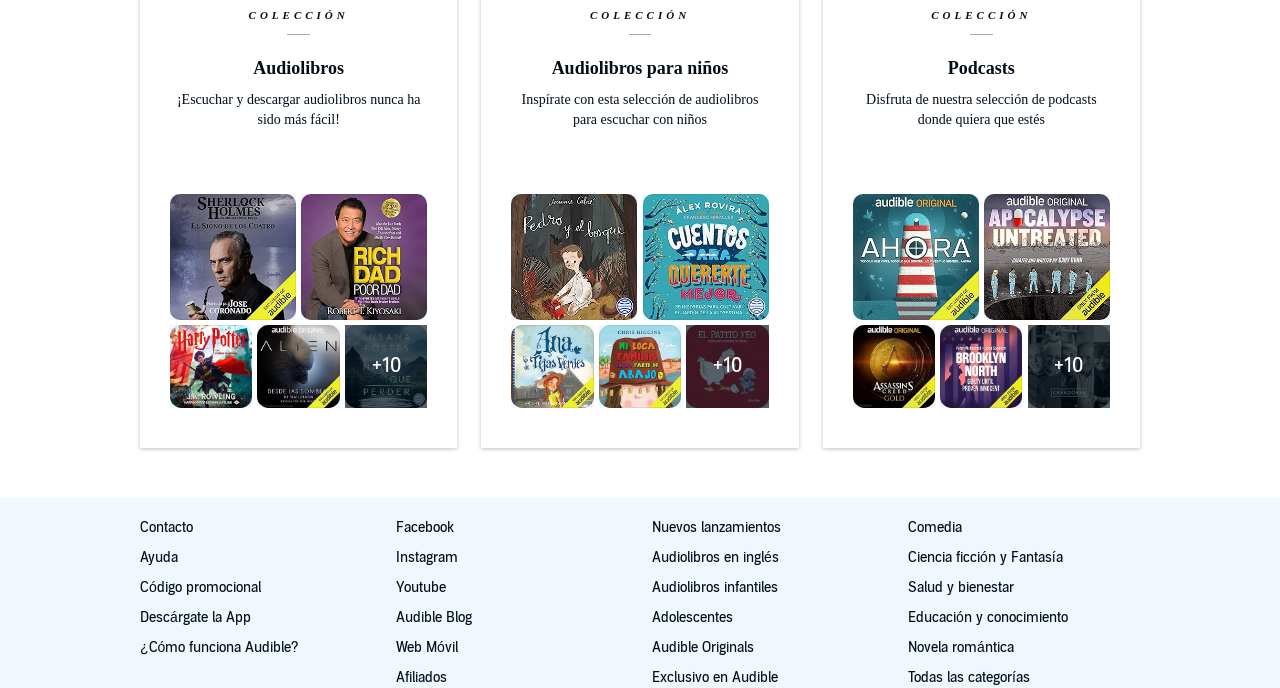How many images are there under 'Audiolibros para niños'?
Based on the image, respond with a single word or phrase.

4